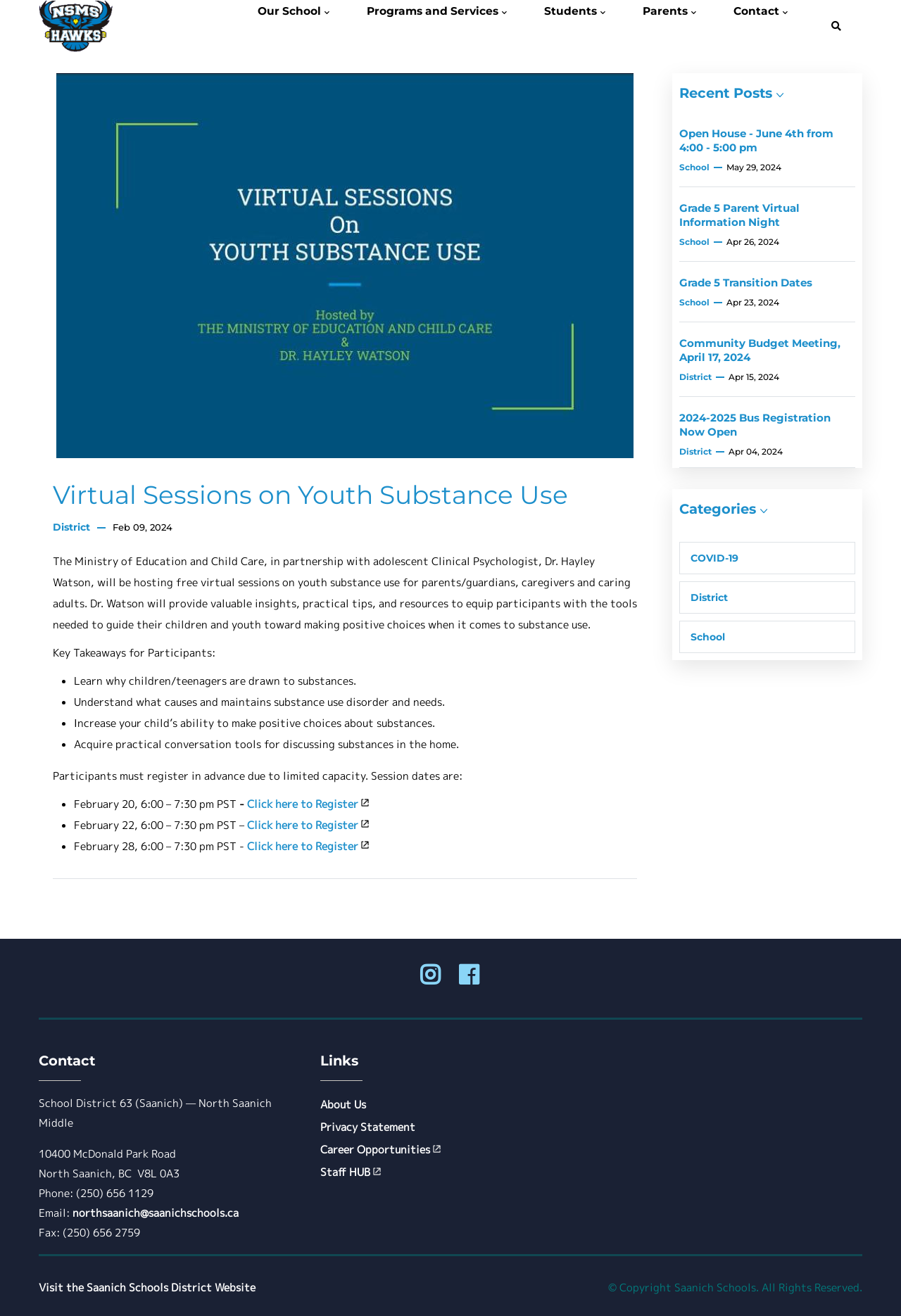Who is the clinical psychologist hosting the virtual sessions?
Offer a detailed and exhaustive answer to the question.

According to the webpage, the Ministry of Education and Child Care, in partnership with Dr. Hayley Watson, an adolescent clinical psychologist, will be hosting the free virtual sessions on youth substance use.